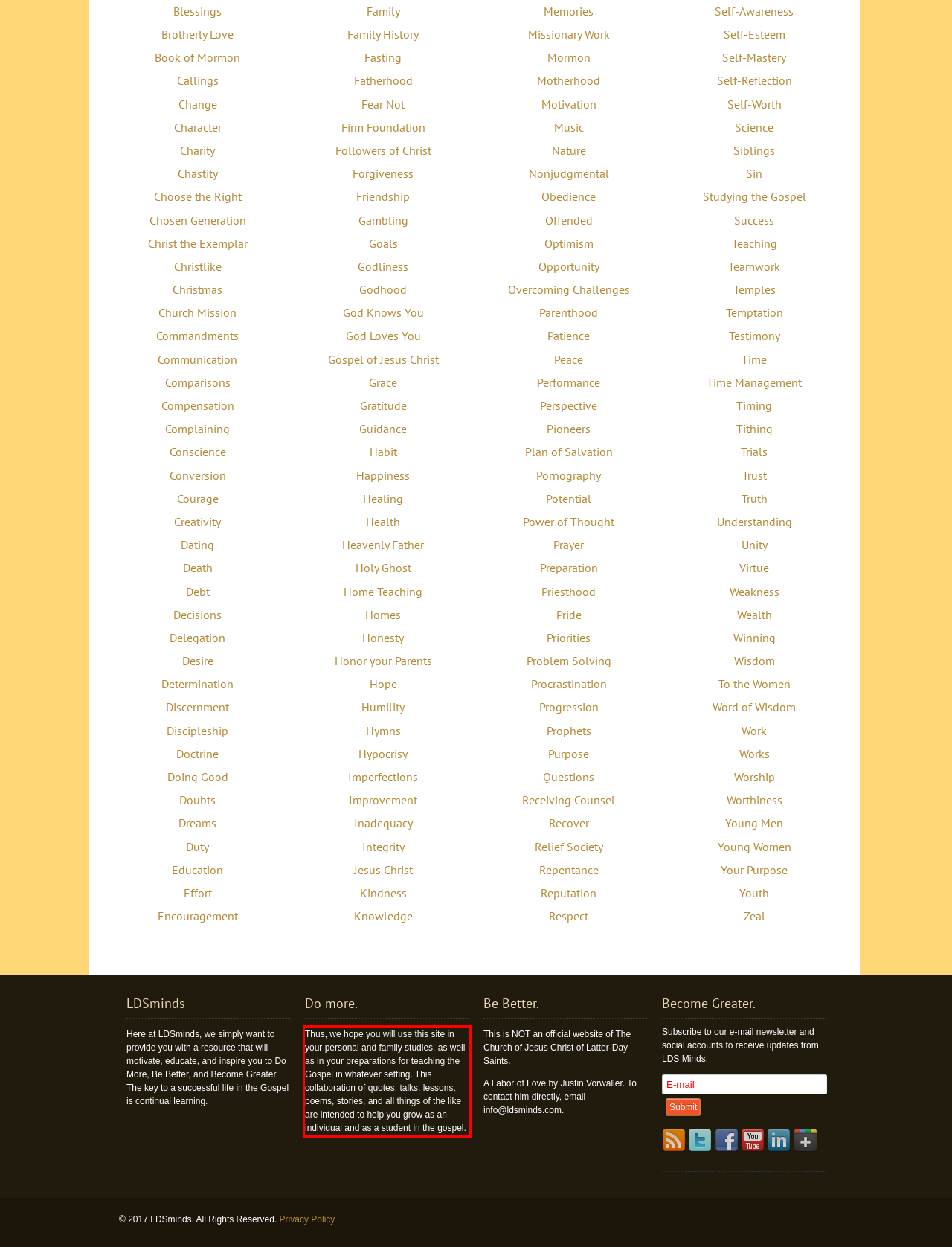Examine the webpage screenshot, find the red bounding box, and extract the text content within this marked area.

Thus, we hope you will use this site in your personal and family studies, as well as in your preparations for teaching the Gospel in whatever setting. This collaboration of quotes, talks, lessons, poems, stories, and all things of the like are intended to help you grow as an individual and as a student in the gospel.